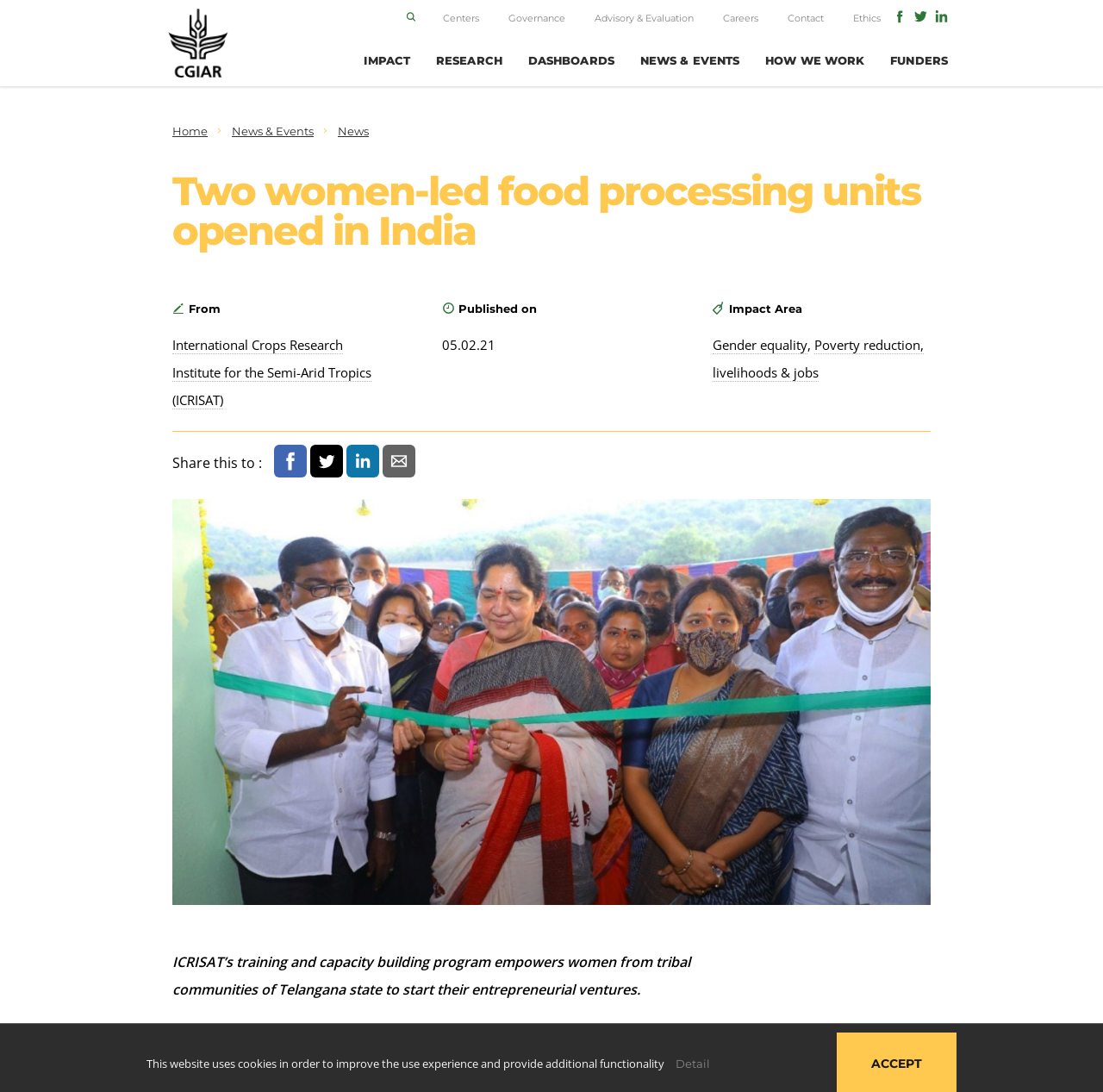Locate the bounding box coordinates of the element to click to perform the following action: 'Share this to social media'. The coordinates should be given as four float values between 0 and 1, in the form of [left, top, right, bottom].

[0.248, 0.407, 0.281, 0.437]